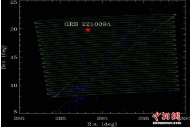Based on what you see in the screenshot, provide a thorough answer to this question: What do the blue dots represent?

The question asks about the meaning of the blue dots in the graph. According to the caption, the blue dots represent measurements collected for the gamma-ray burst 'GRB 221008A', which is the subject of study in this graph.